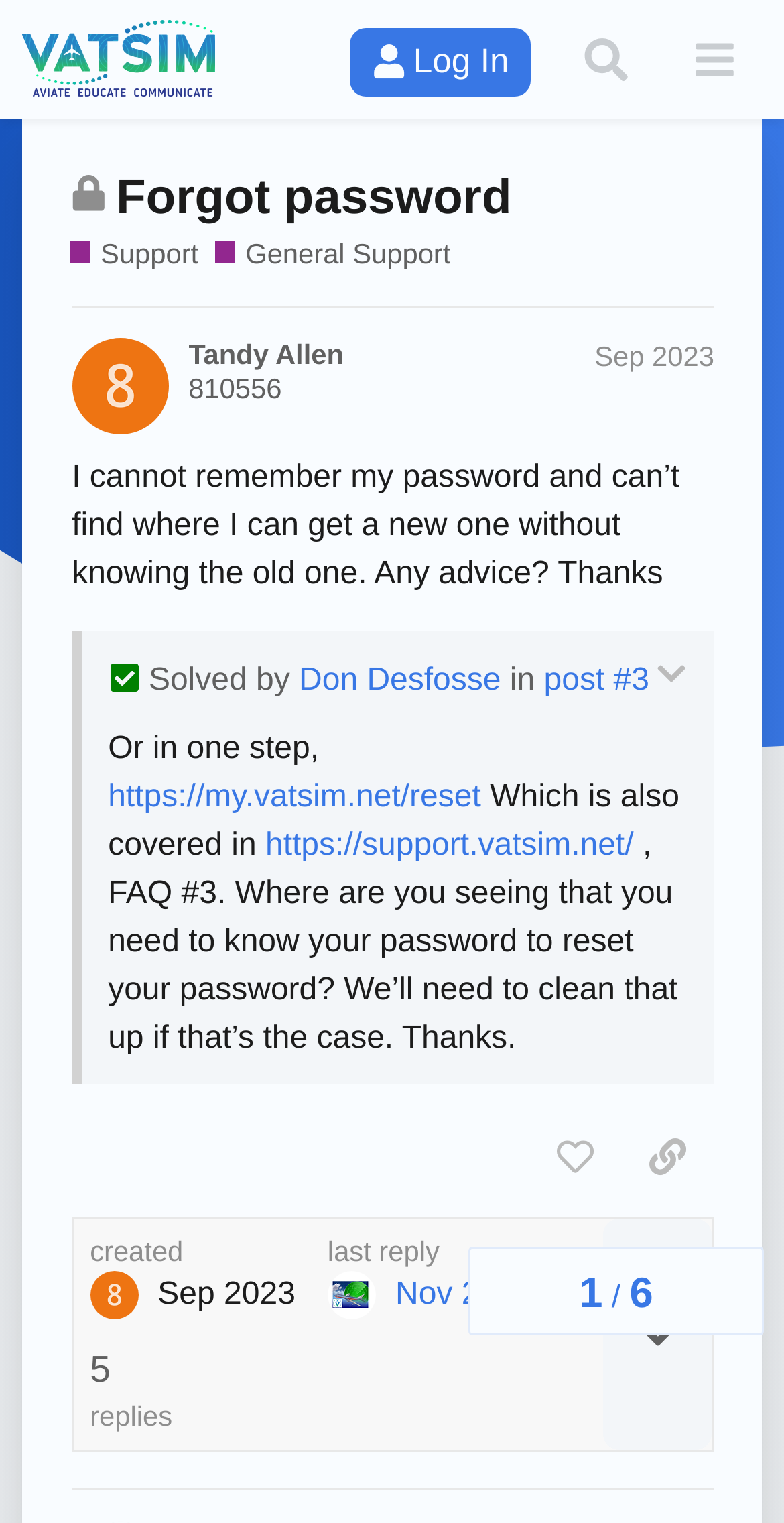Describe every aspect of the webpage in a detailed manner.

This webpage is a forum discussion on the VATSIM Forum, specifically a topic about forgetting a password and seeking advice on how to reset it. At the top, there is a header section with a logo, navigation buttons, and a search bar. Below the header, there is a heading that indicates the topic is closed and no longer accepts new replies.

The main content of the page is a post from a user named Tandy Allen, who is asking for advice on how to reset their password without knowing the old one. The post includes a brief description of the issue and a thank you note. Below the post, there is a section that indicates the post has been solved, with a link to the solution provided by another user named Don Desfosse.

The solution is provided in a blockquote, which includes a link to a password reset page and a mention of an FAQ section that covers the topic. There are also several buttons and links below the solution, including options to like the post, copy a link to the post, and view more information about the post.

On the right side of the page, there is a navigation section that shows the topic progress, with links to different pages of the discussion. At the bottom of the page, there is a section that displays information about the post, including the date and time it was created and the last reply.